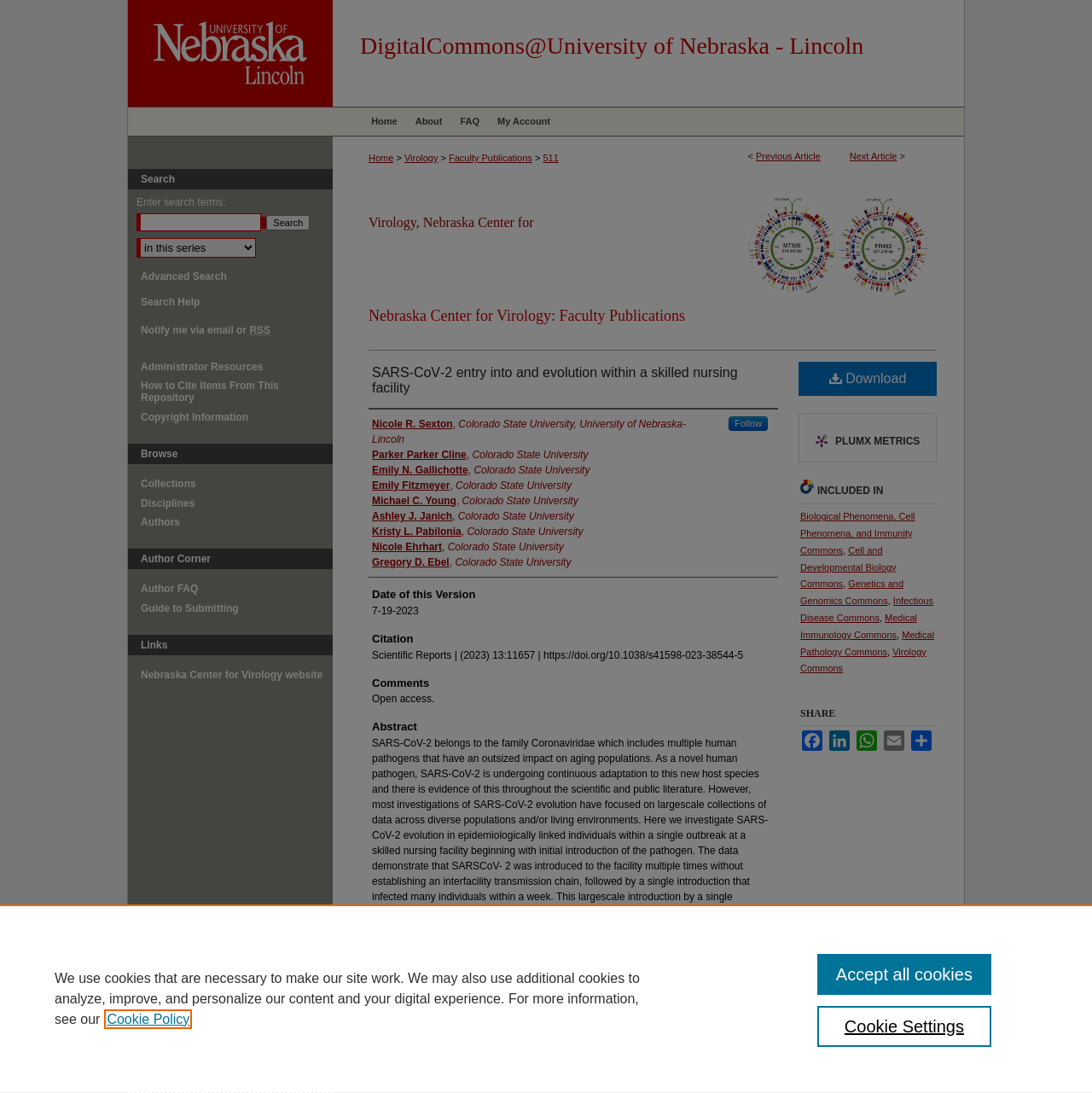Give a one-word or one-phrase response to the question: 
What is the date of the version of the publication?

7-19-2023